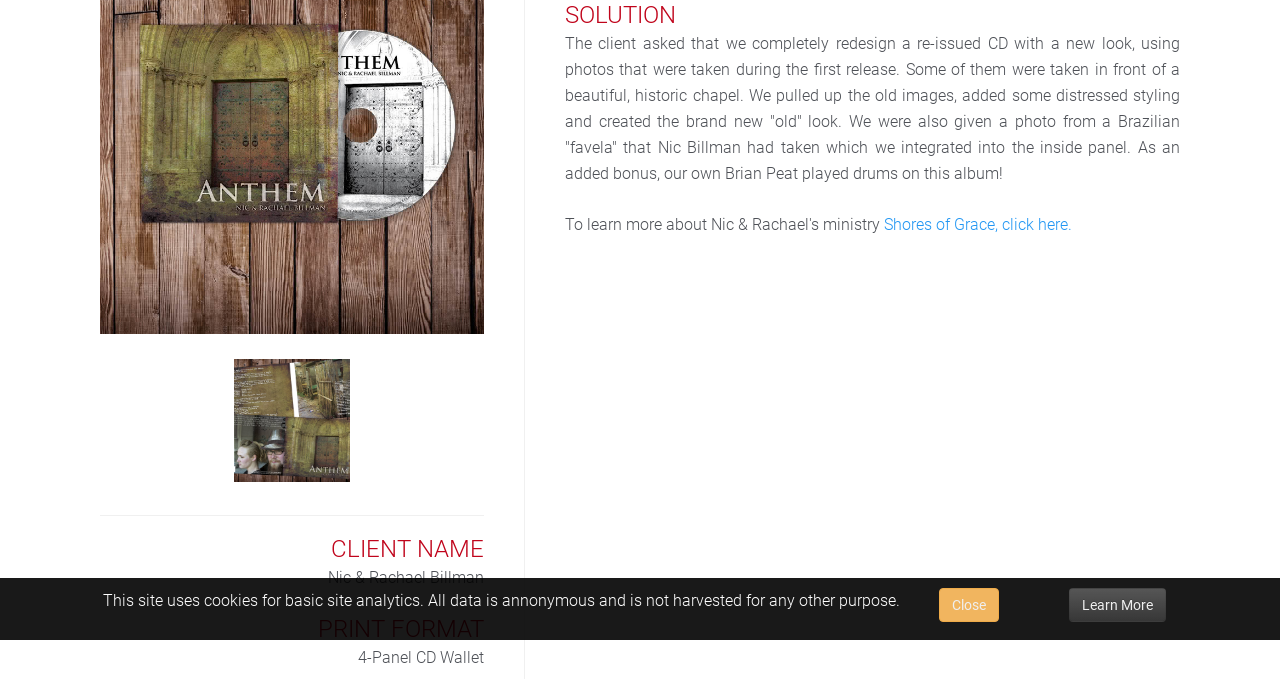Given the element description: "Close", predict the bounding box coordinates of this UI element. The coordinates must be four float numbers between 0 and 1, given as [left, top, right, bottom].

[0.734, 0.866, 0.781, 0.916]